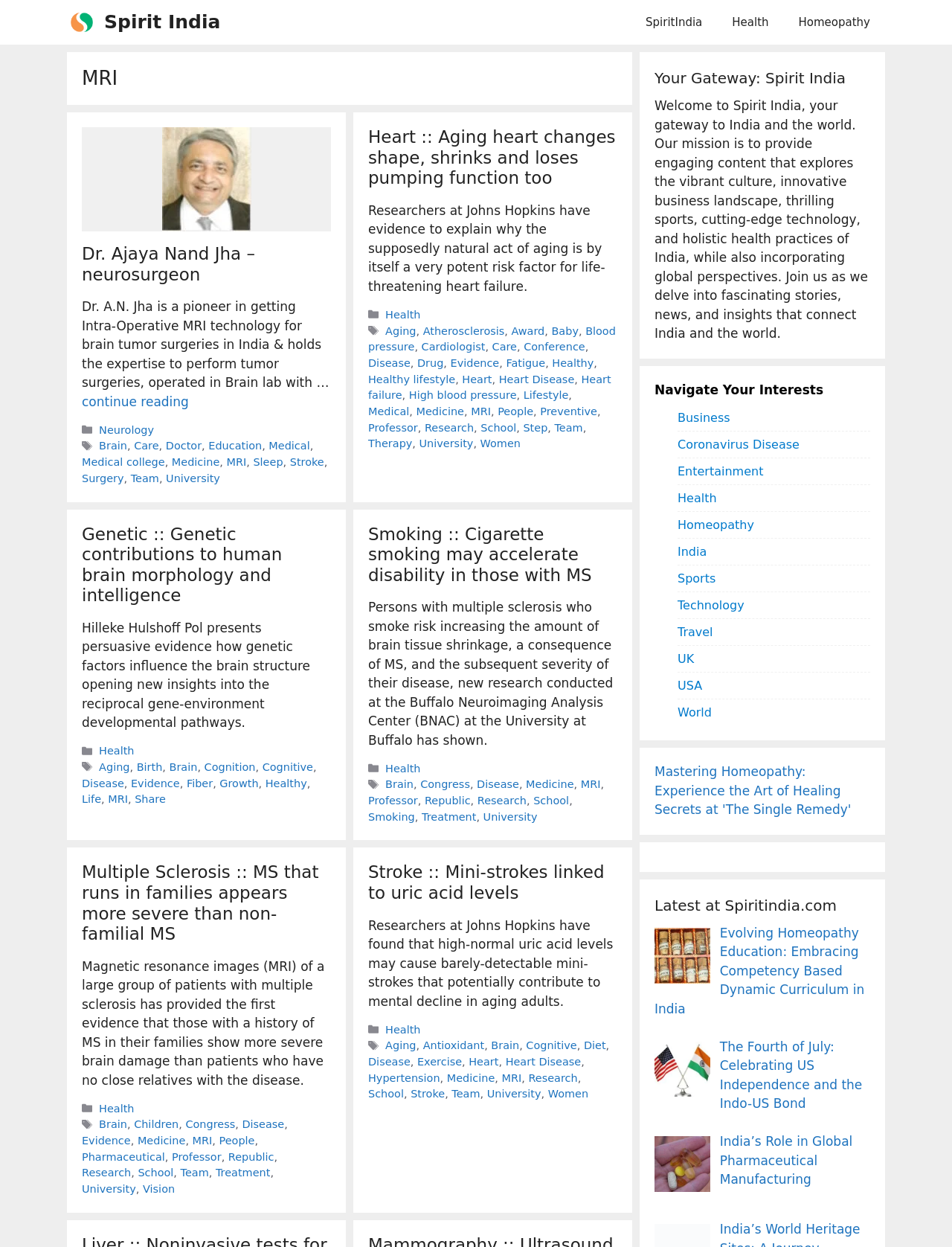What is the topic of the second article?
Could you please answer the question thoroughly and with as much detail as possible?

I looked at the second article element [66] article '' and found a heading element [219] heading 'Heart :: Aging heart changes shape, shrinks and loses pumping function too' which mentions the topic of the article.